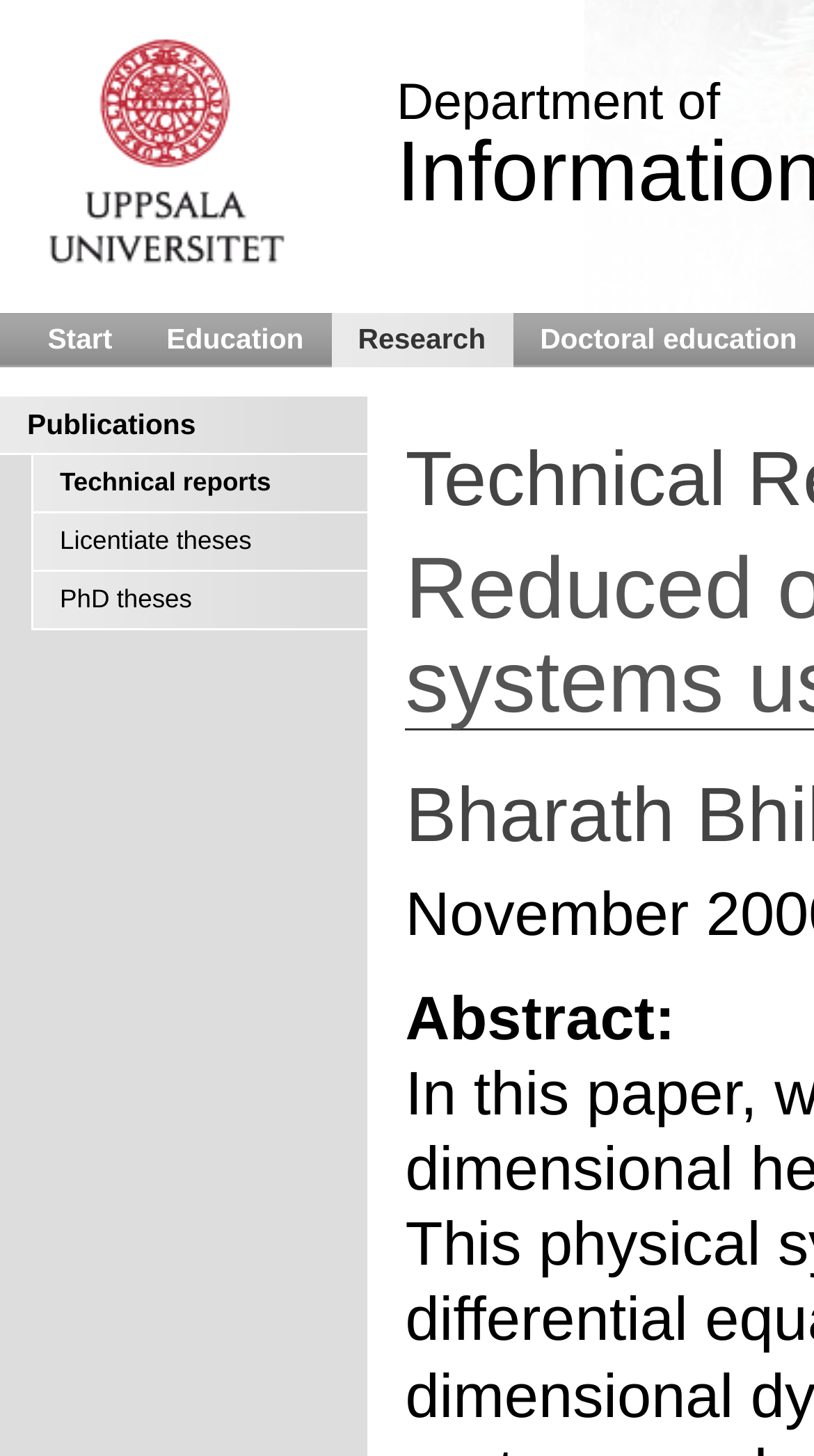Locate the bounding box coordinates of the UI element described by: "Start". The bounding box coordinates should consist of four float numbers between 0 and 1, i.e., [left, top, right, bottom].

[0.025, 0.215, 0.171, 0.252]